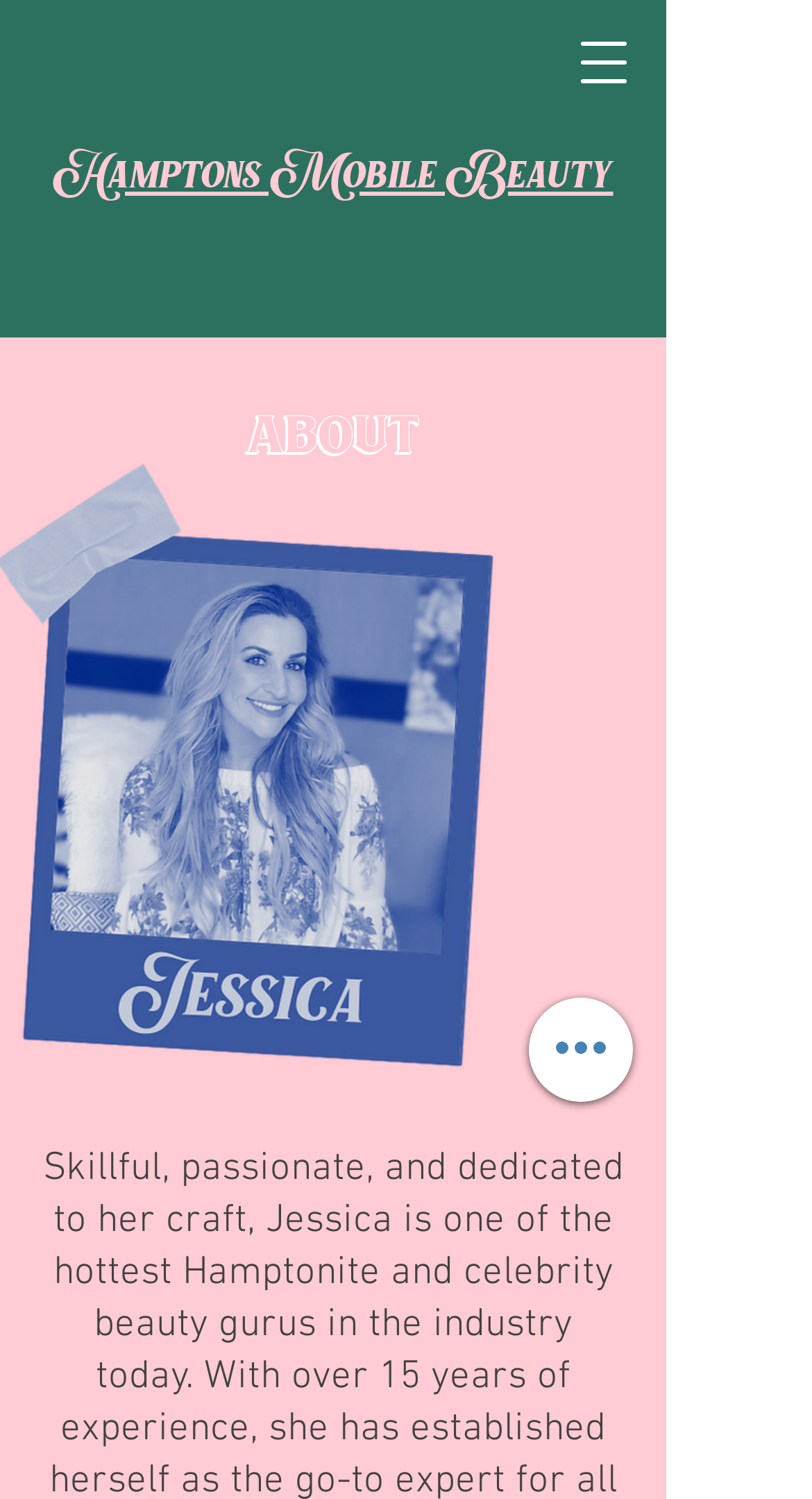Predict the bounding box of the UI element that fits this description: "Hamptons Mobile Beauty".

[0.065, 0.092, 0.755, 0.133]